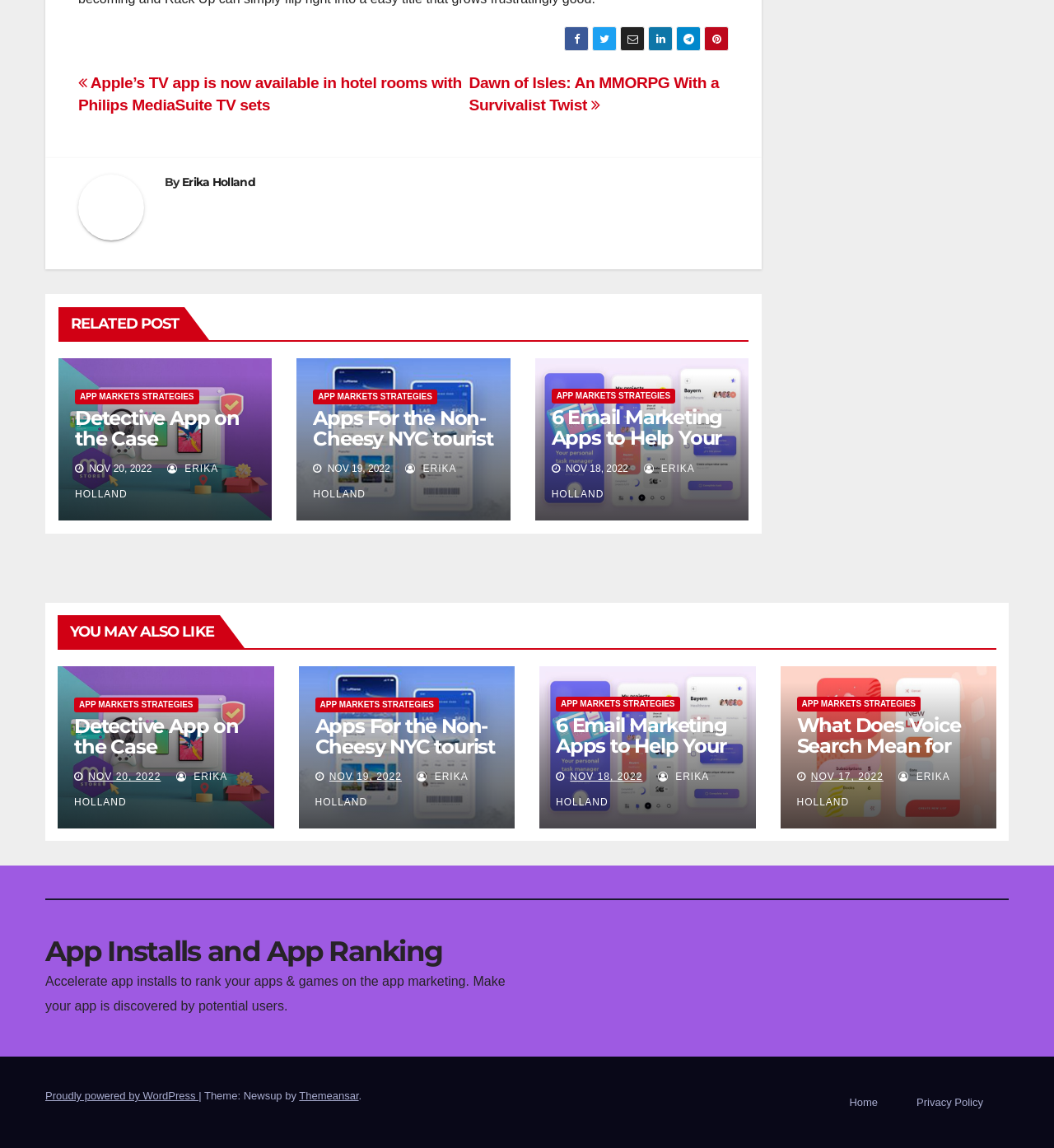Identify the bounding box coordinates of the area you need to click to perform the following instruction: "Click the 'GET A TITLE QUOTE' link".

None